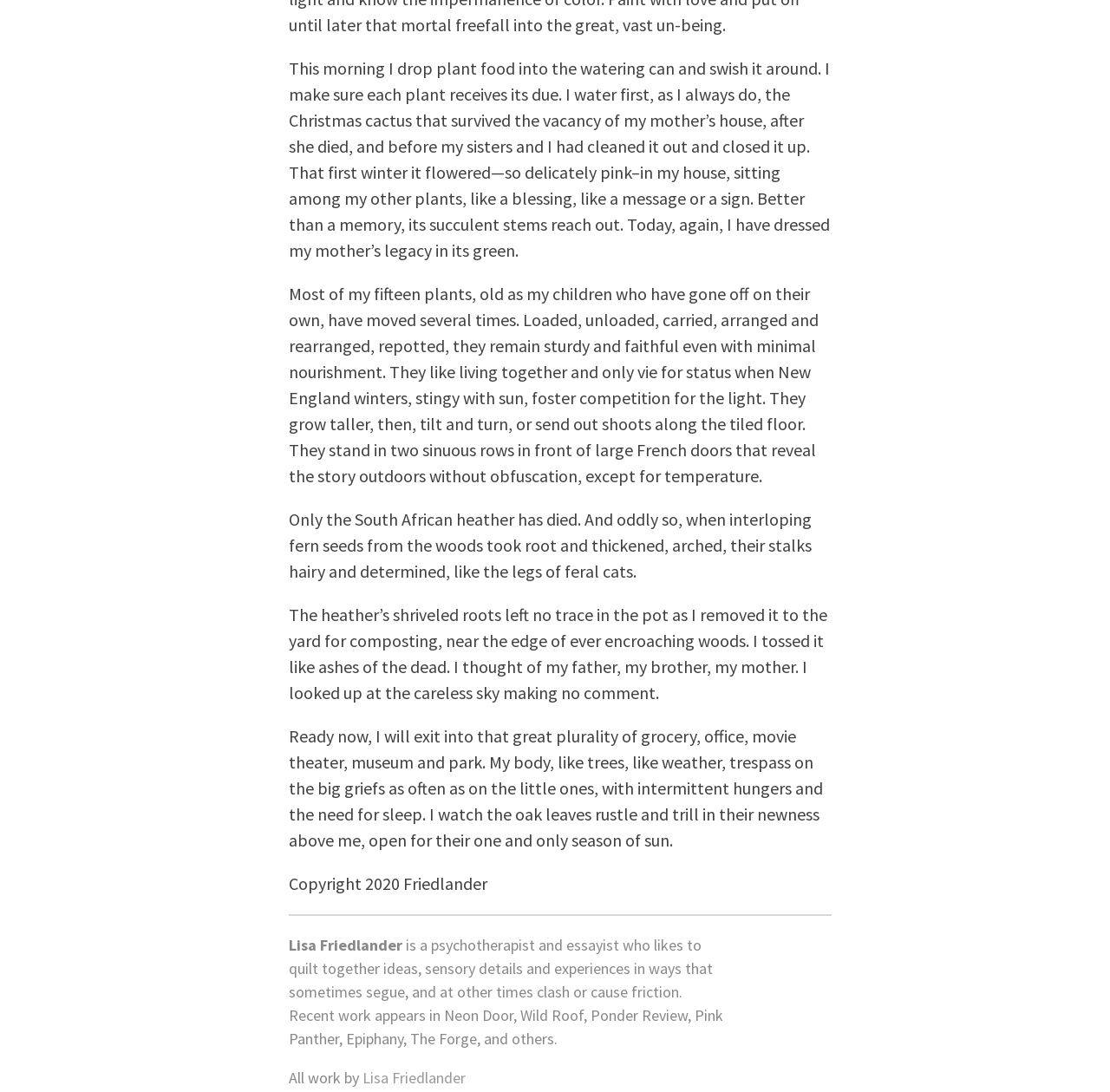Can you find the bounding box coordinates for the element that needs to be clicked to execute this instruction: "Explore the NON-FICTION section"? The coordinates should be given as four float numbers between 0 and 1, i.e., [left, top, right, bottom].

[0.02, 0.236, 0.18, 0.253]